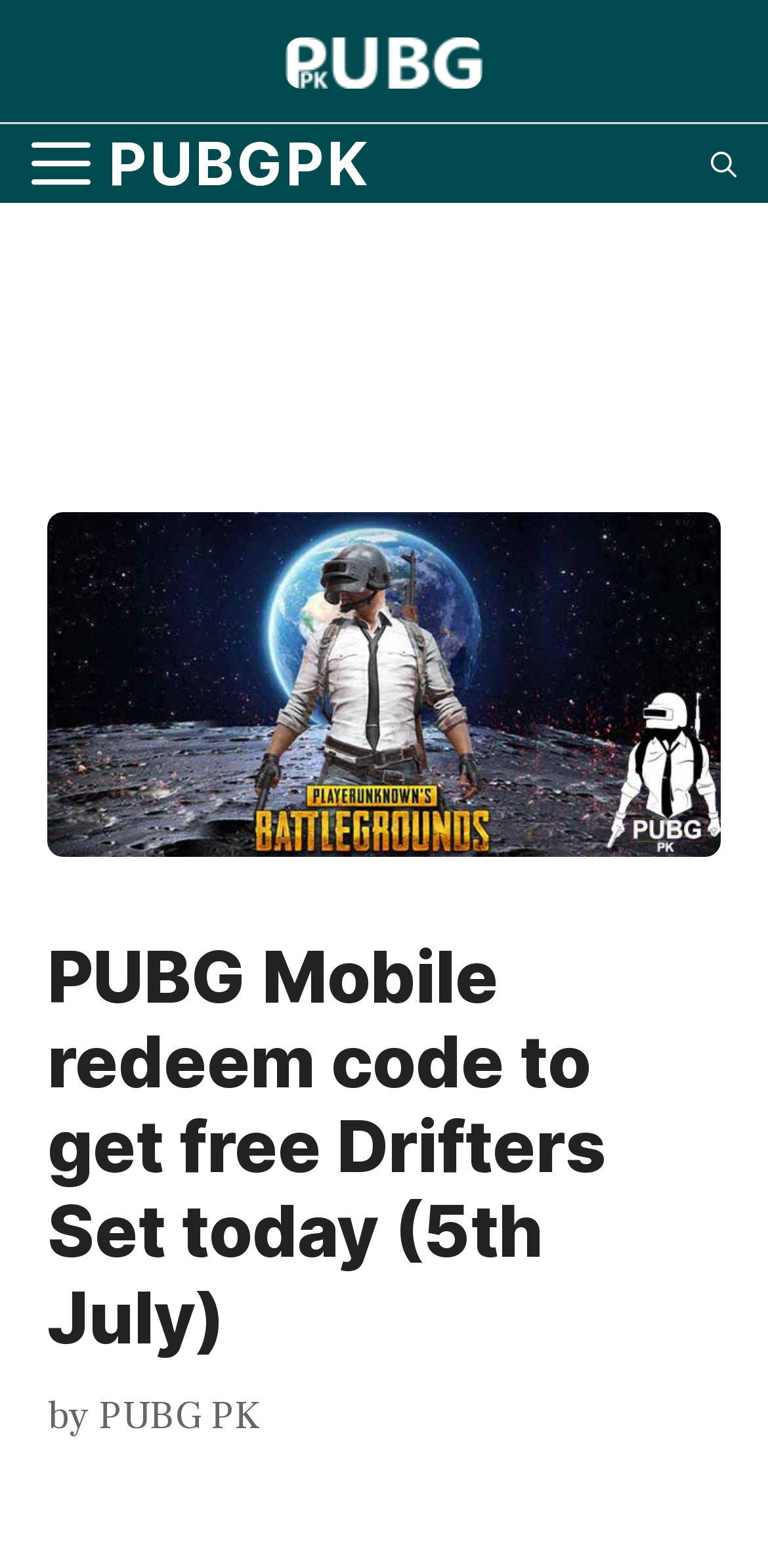What is the author of the article?
Could you give a comprehensive explanation in response to this question?

I inferred the author of the article by looking at the text 'by PUBG PK' below the heading. This suggests that the article was written by PUBG PK.